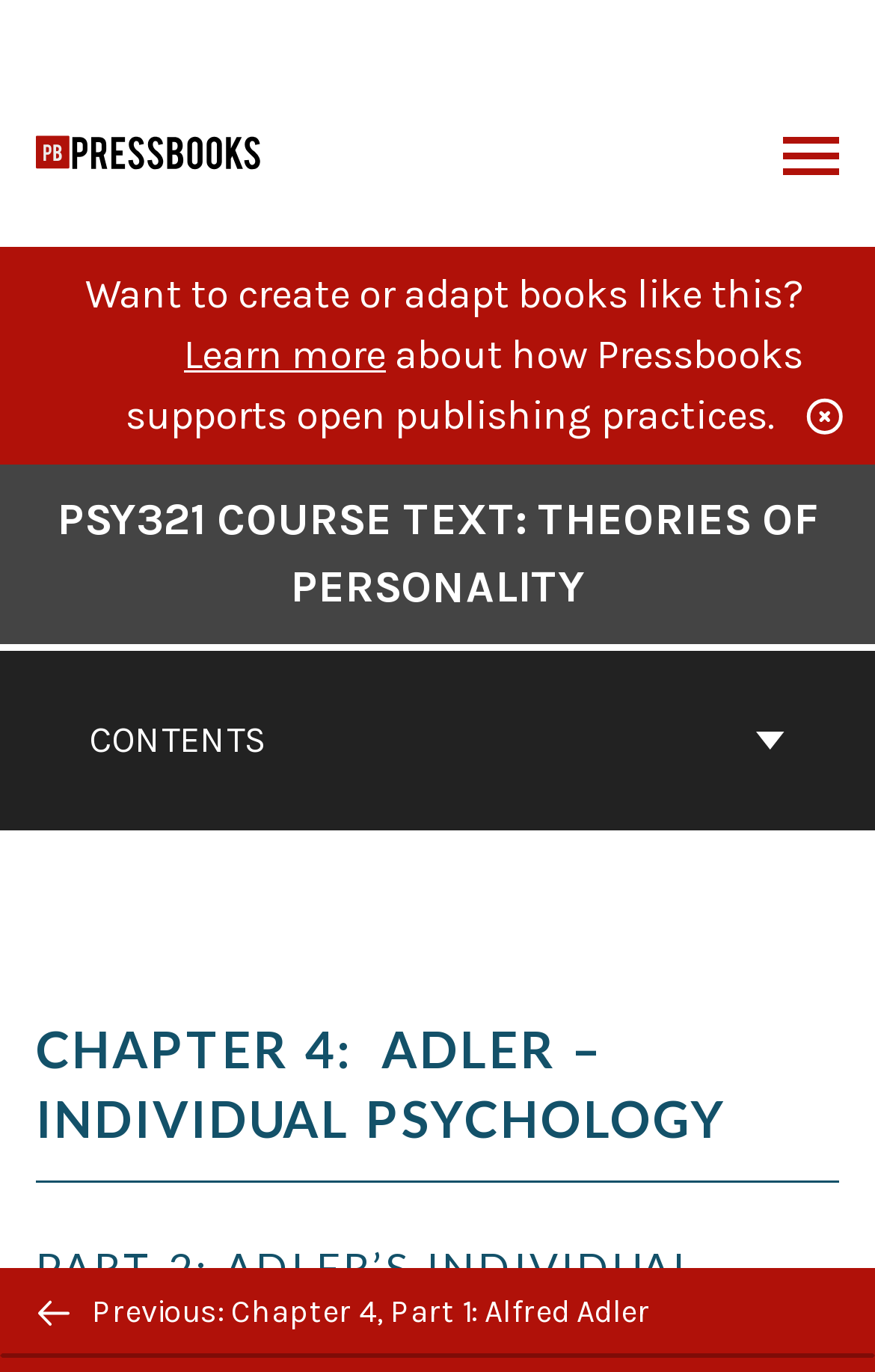Using the element description provided, determine the bounding box coordinates in the format (top-left x, top-left y, bottom-right x, bottom-right y). Ensure that all values are floating point numbers between 0 and 1. Element description: Back to top

[0.449, 0.846, 0.551, 0.911]